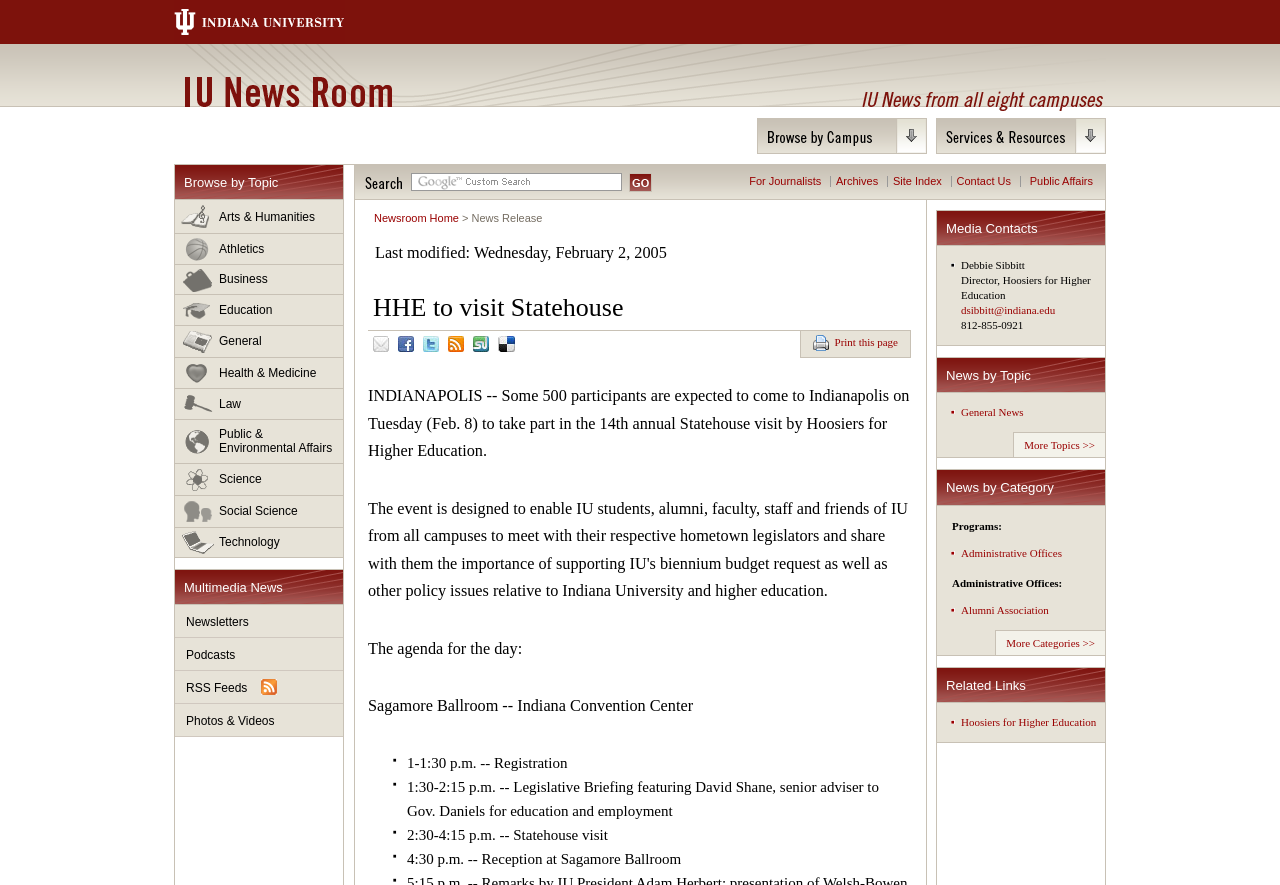What is the location of the reception?
Based on the visual information, provide a detailed and comprehensive answer.

The webpage mentions that the reception will be held at the Sagamore Ballroom, which is located in the Indiana Convention Center.